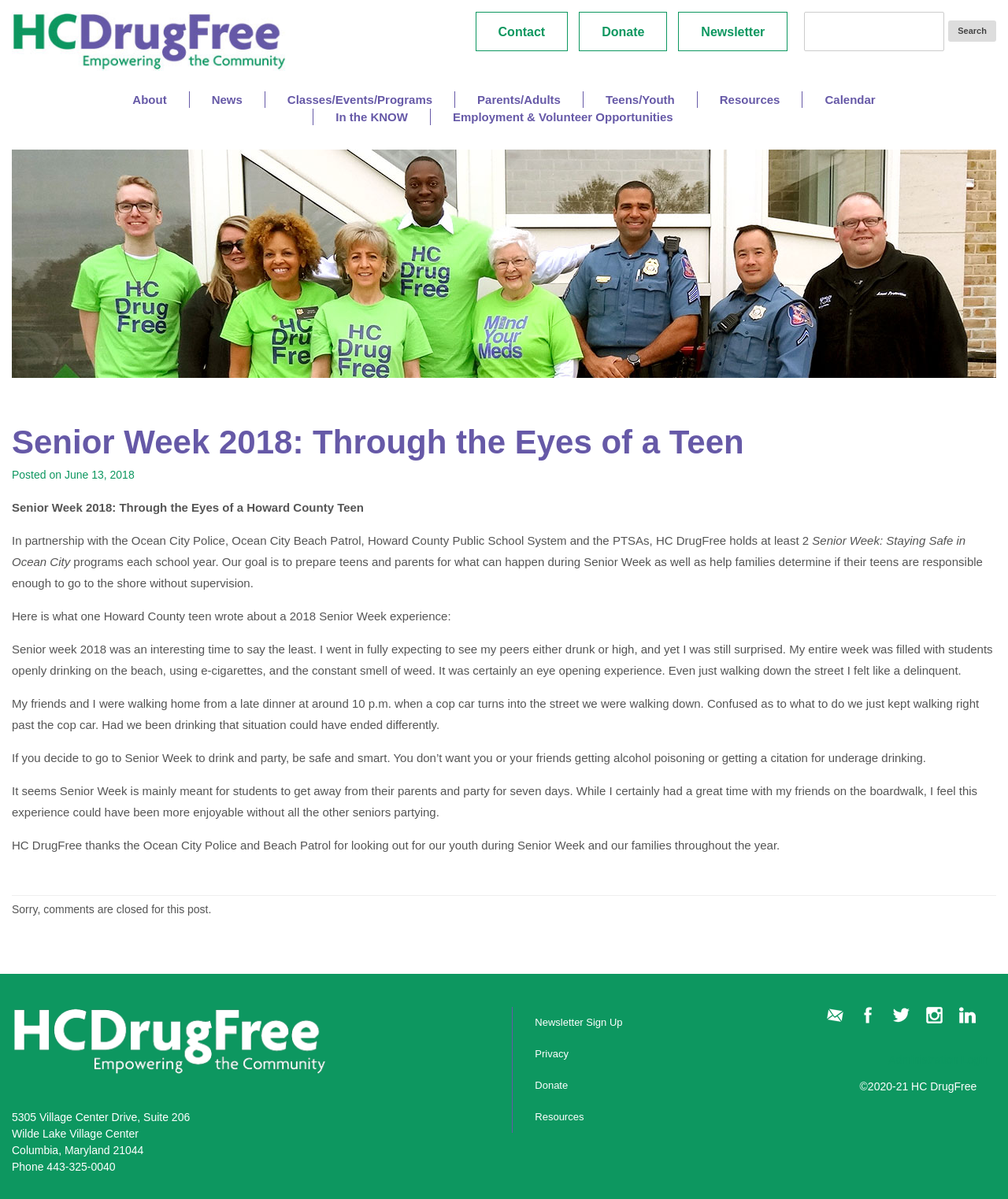Identify and extract the heading text of the webpage.

Senior Week 2018: Through the Eyes of a Teen